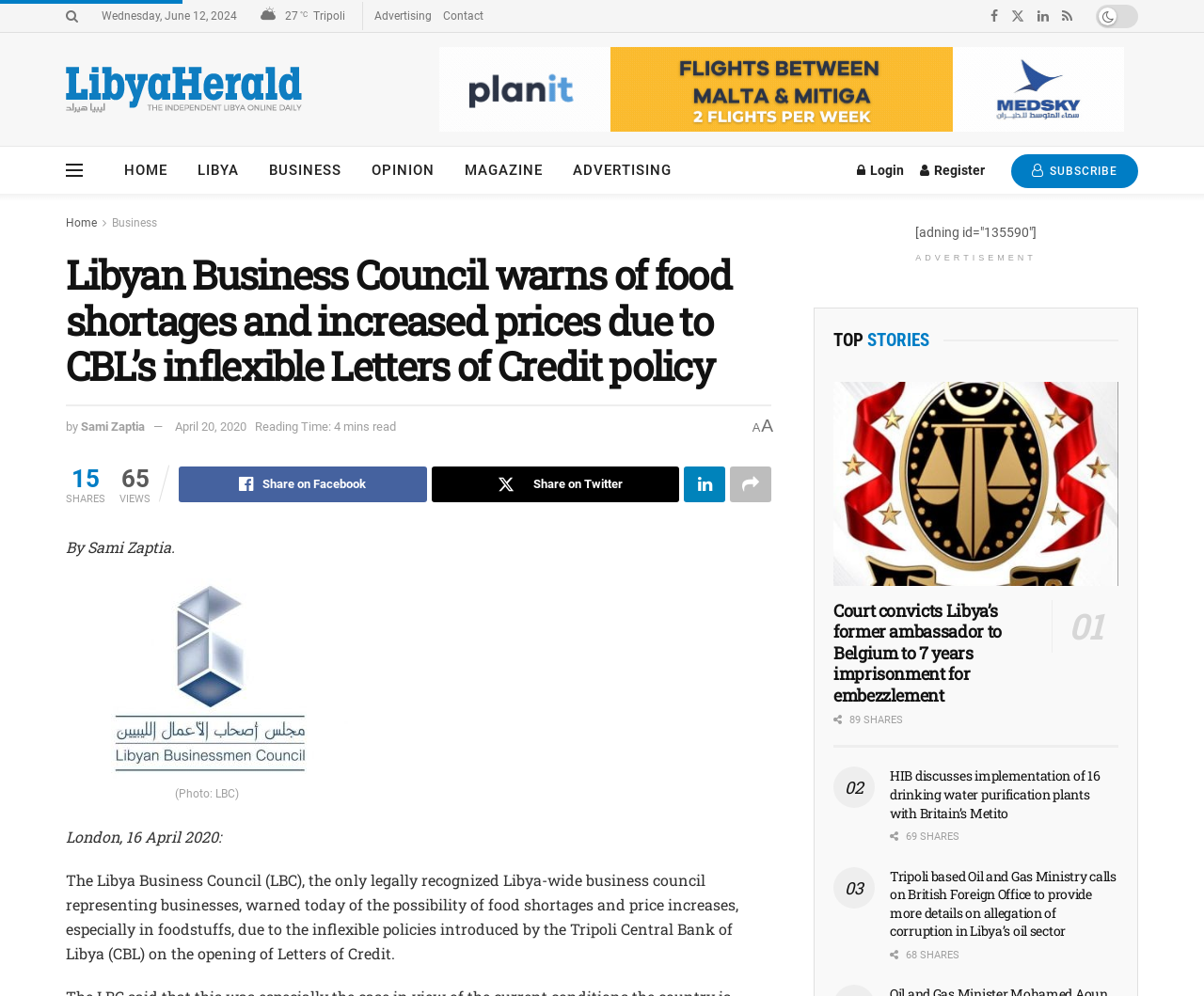Can you locate the main headline on this webpage and provide its text content?

Libyan Business Council warns of food shortages and increased prices due to CBL’s inflexible Letters of Credit policy